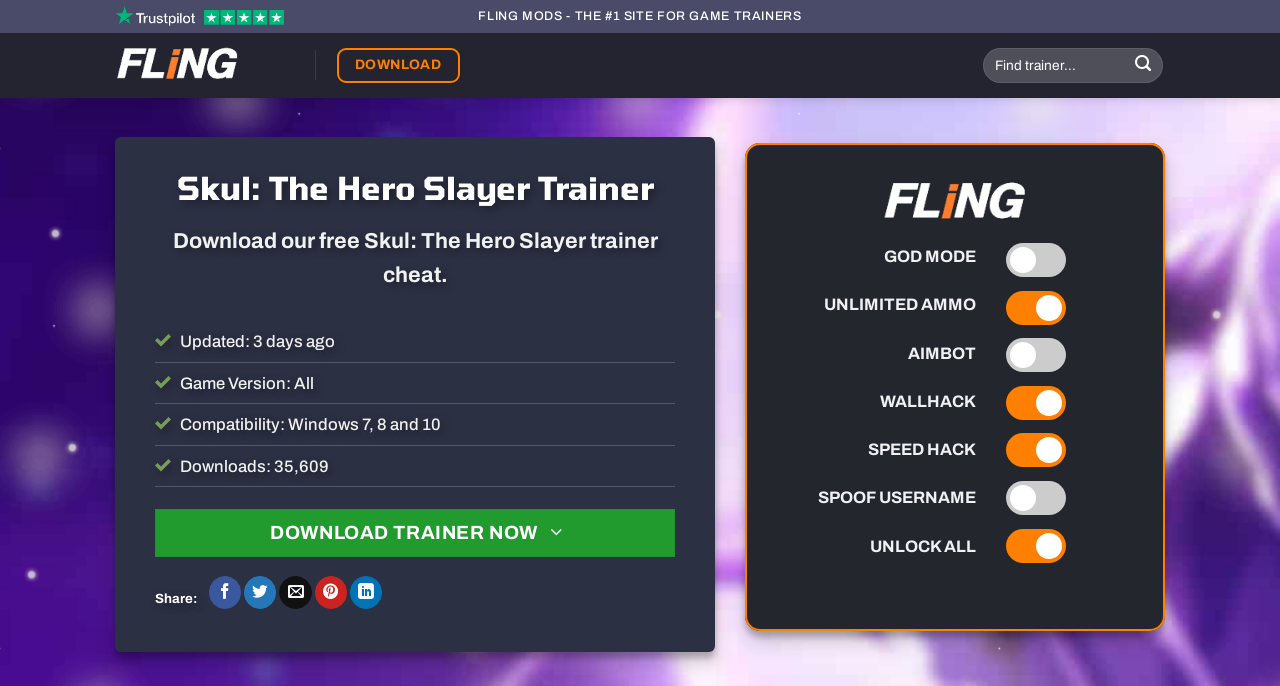Identify the bounding box for the described UI element. Provide the coordinates in (top-left x, top-left y, bottom-right x, bottom-right y) format with values ranging from 0 to 1: DOWNLOAD TRAINER NOW

[0.121, 0.742, 0.527, 0.812]